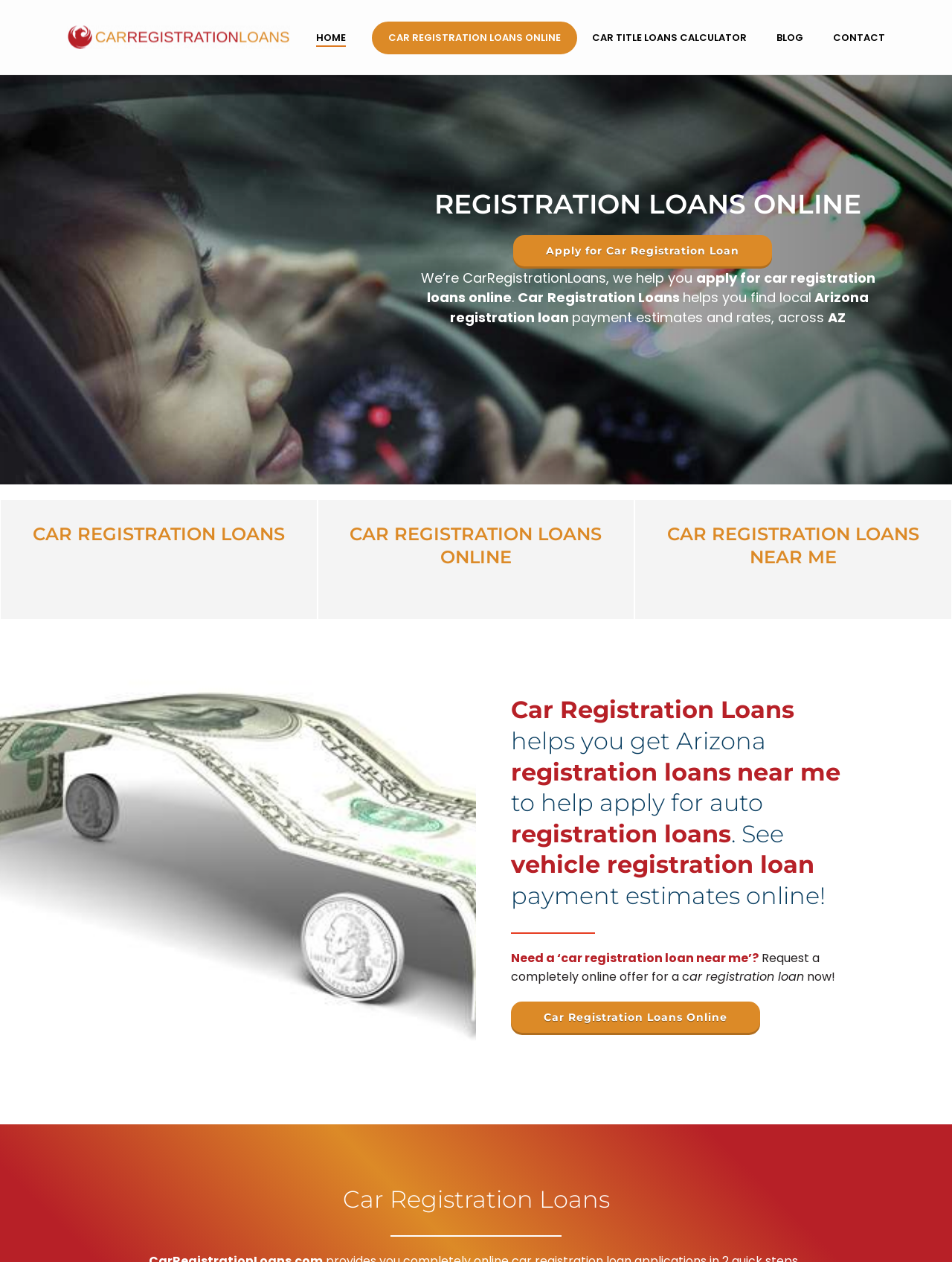Locate the bounding box coordinates of the area that needs to be clicked to fulfill the following instruction: "Visit the BLOG". The coordinates should be in the format of four float numbers between 0 and 1, namely [left, top, right, bottom].

[0.8, 0.023, 0.859, 0.037]